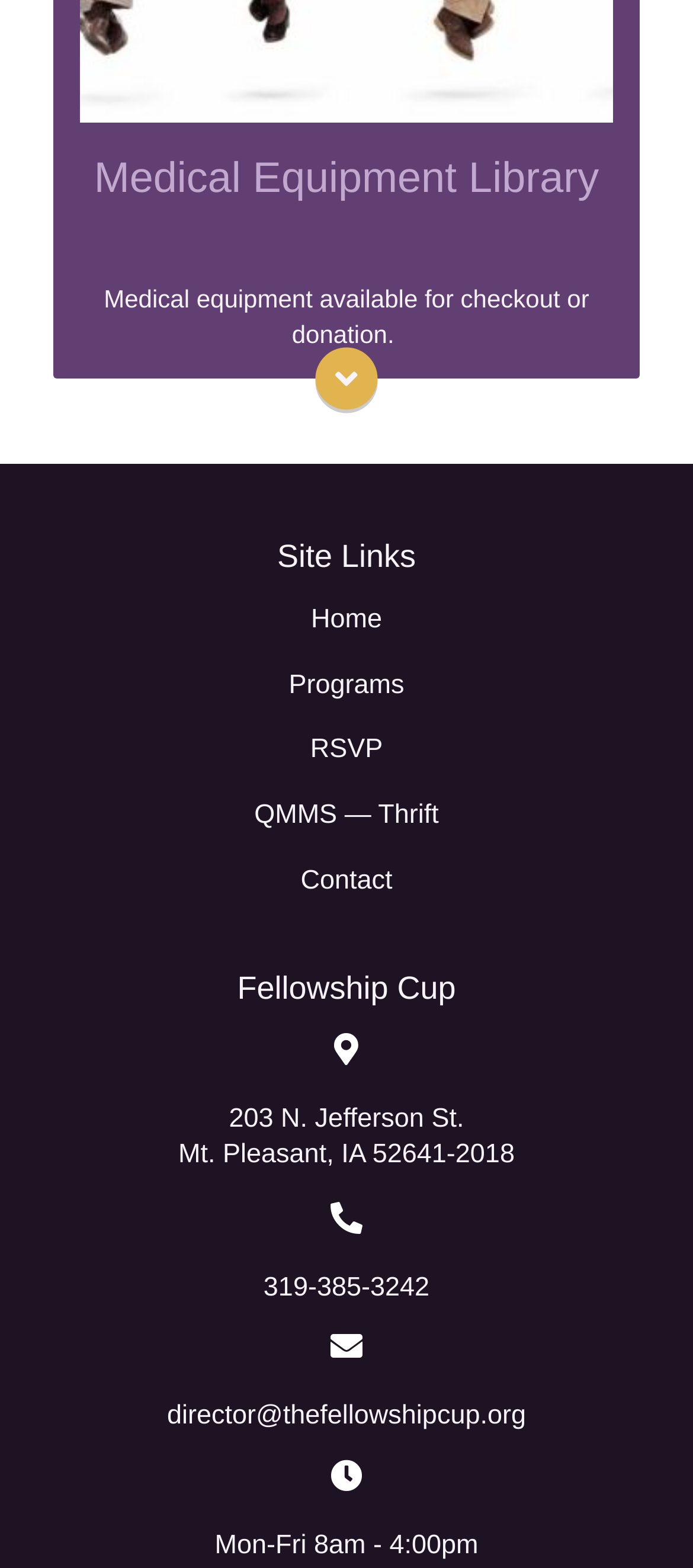Given the content of the image, can you provide a detailed answer to the question?
What is the phone number of the Fellowship Cup?

The phone number of the Fellowship Cup is mentioned in the static text element on the webpage, which displays the phone number as '319-385-3242'.